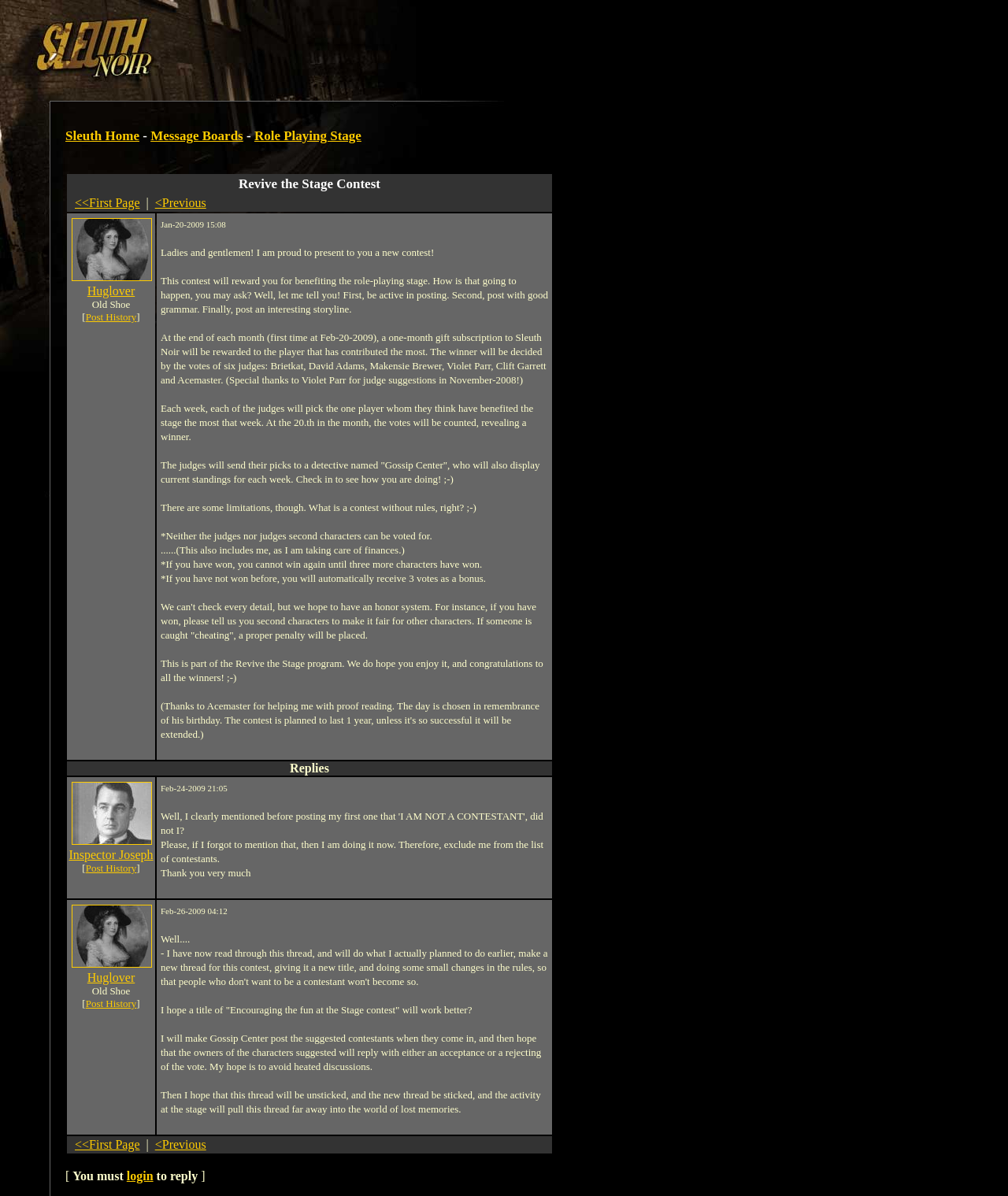Find the bounding box coordinates for the element that must be clicked to complete the instruction: "Click the 'Sleuth Home' link". The coordinates should be four float numbers between 0 and 1, indicated as [left, top, right, bottom].

[0.065, 0.108, 0.138, 0.12]